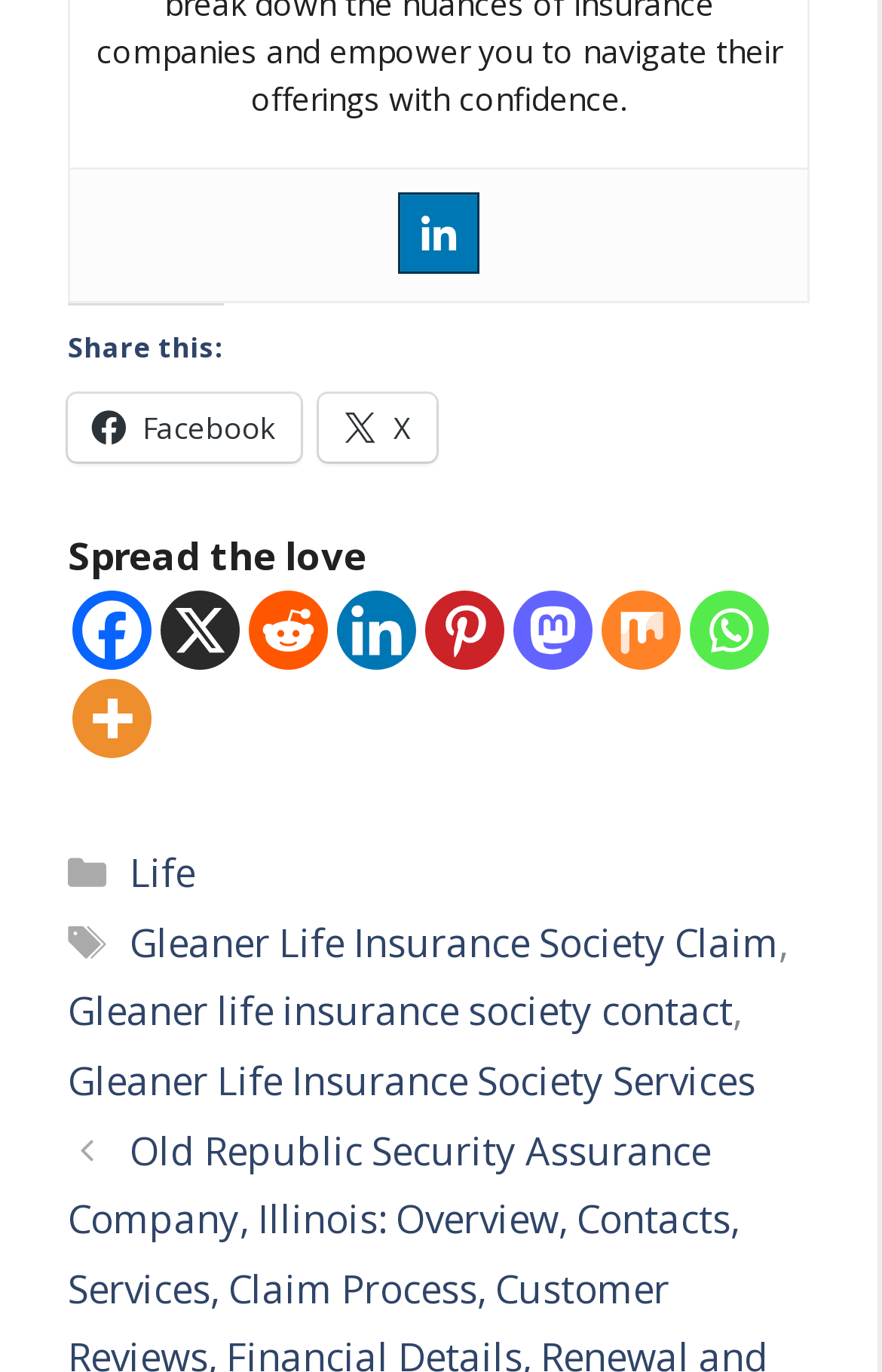Identify the bounding box coordinates for the element you need to click to achieve the following task: "View Gleaner Life Insurance Society Services". Provide the bounding box coordinates as four float numbers between 0 and 1, in the form [left, top, right, bottom].

[0.077, 0.769, 0.856, 0.806]